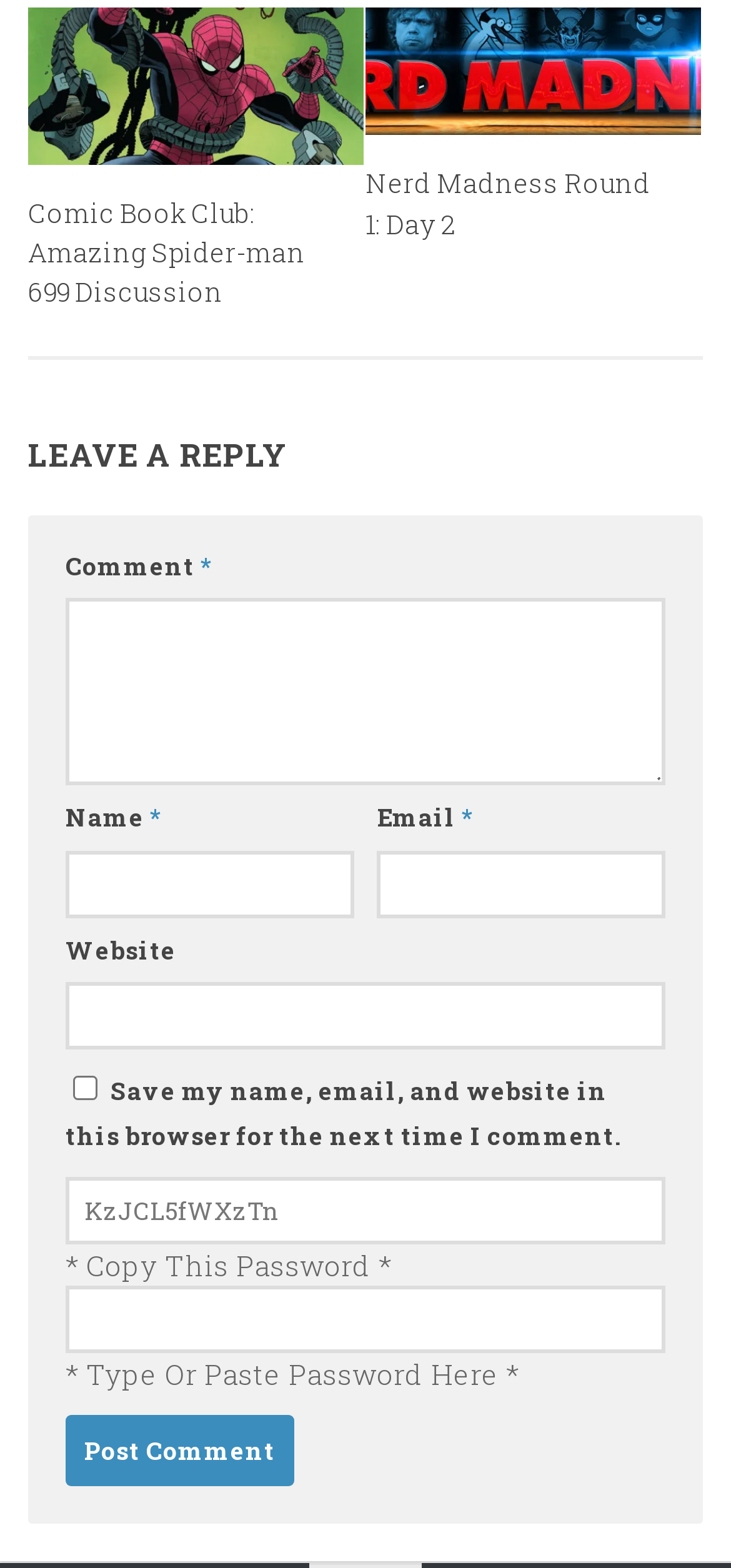Locate the bounding box coordinates of the area where you should click to accomplish the instruction: "Check the box to save your information".

[0.1, 0.687, 0.133, 0.702]